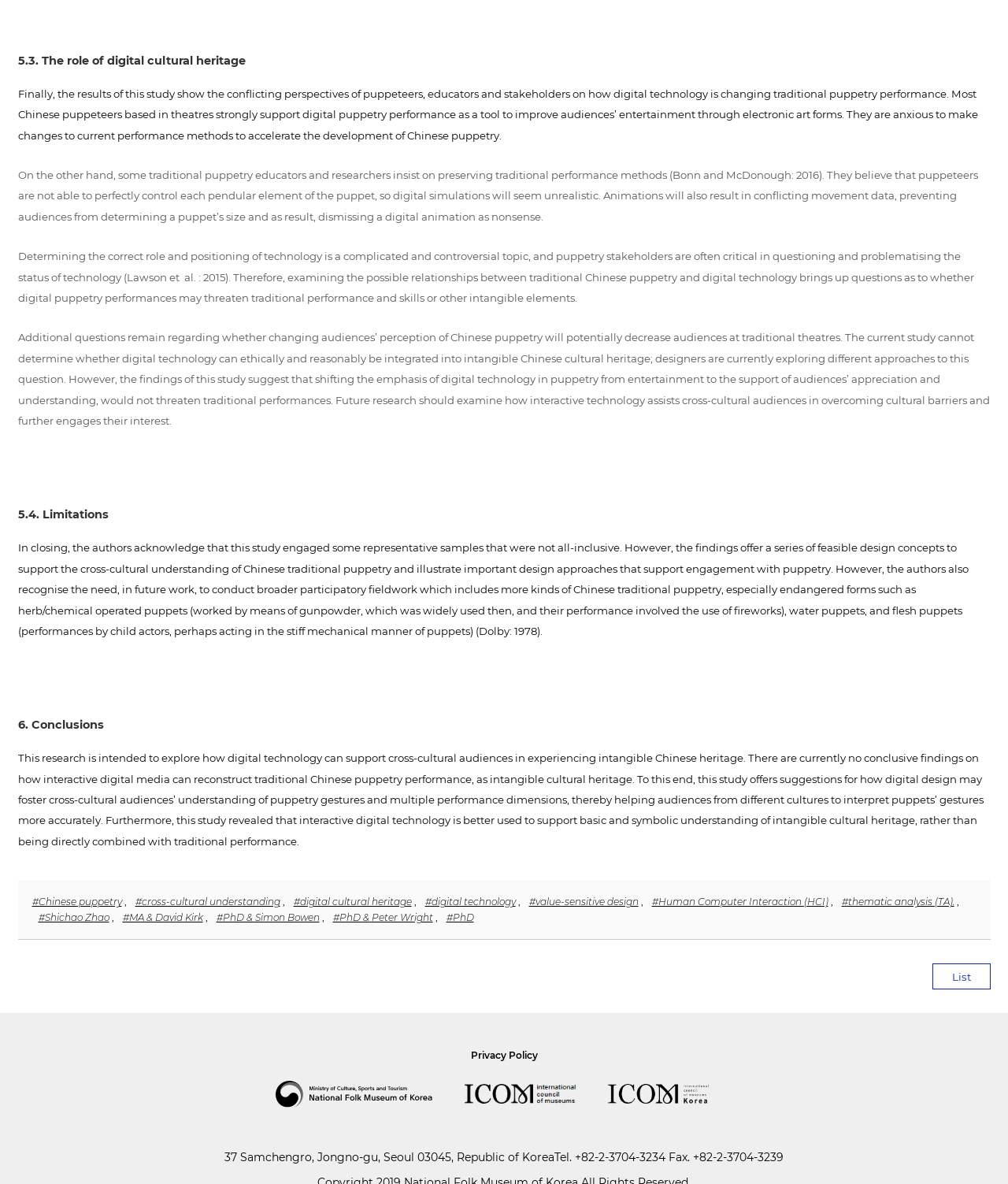What is the theme of the research?
From the screenshot, provide a brief answer in one word or phrase.

Cross-cultural understanding of Chinese puppetry